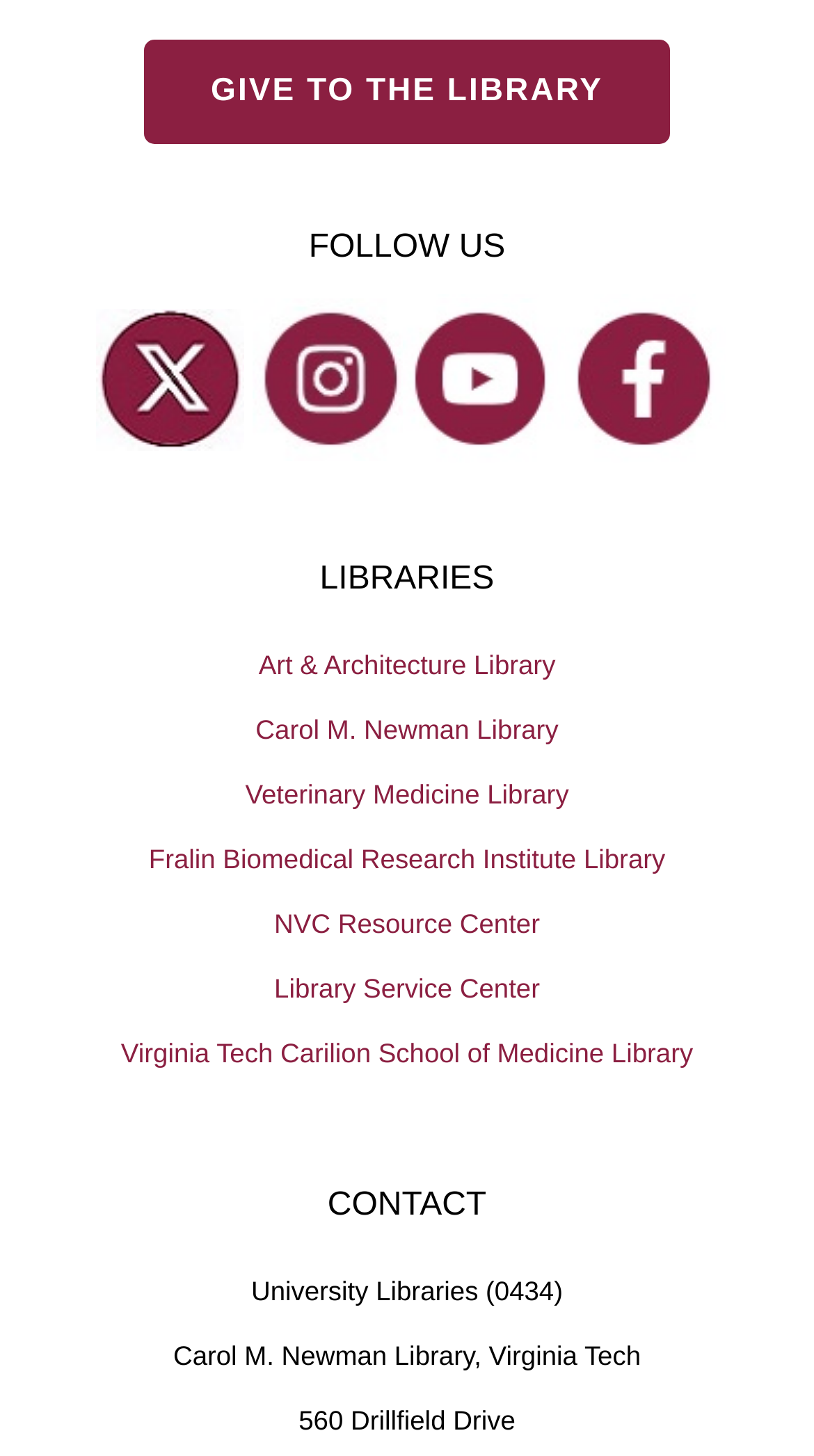Please specify the bounding box coordinates of the area that should be clicked to accomplish the following instruction: "Click on GIVE TO THE LIBRARY". The coordinates should consist of four float numbers between 0 and 1, i.e., [left, top, right, bottom].

[0.177, 0.028, 0.823, 0.099]